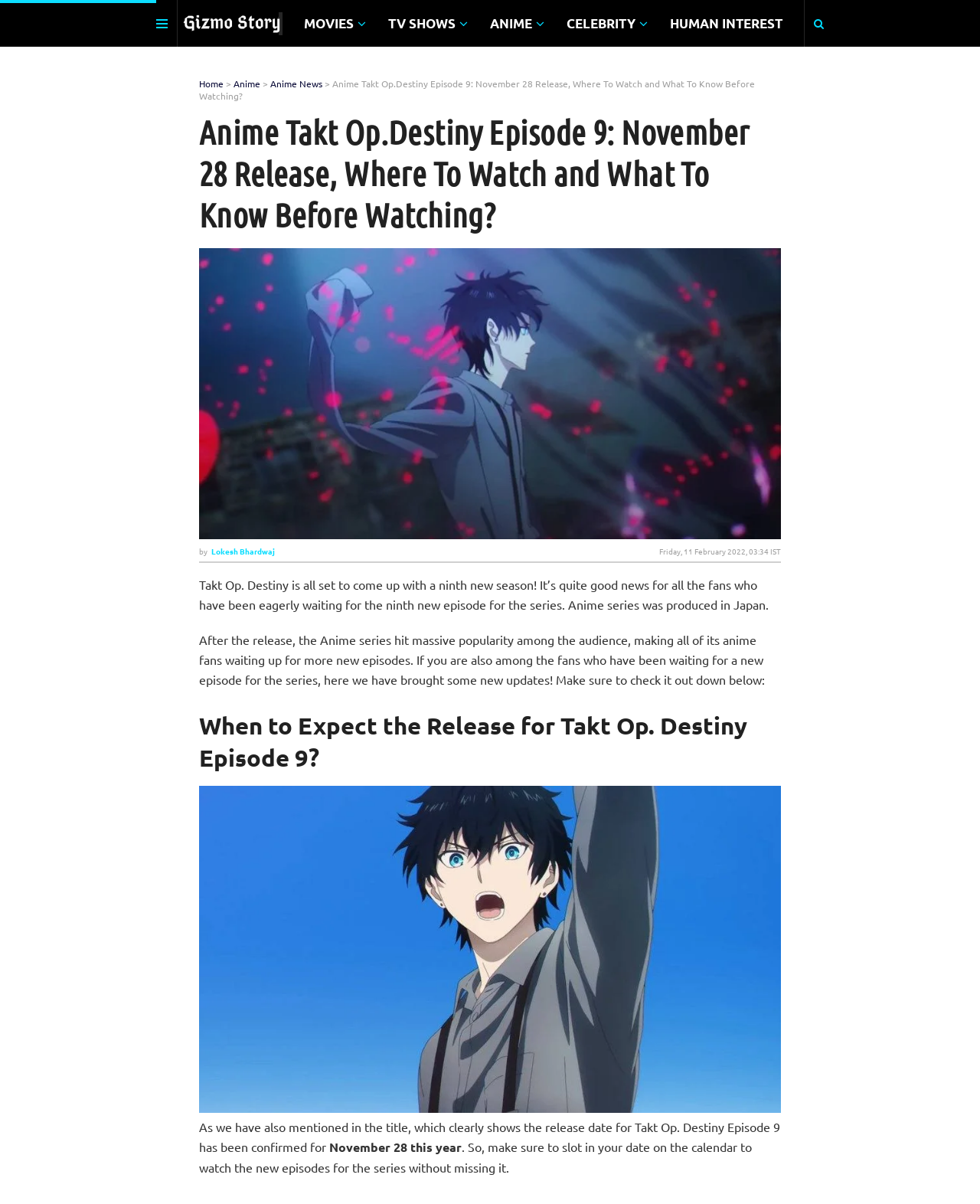What is the current status of Takt Op. Destiny?
Using the information from the image, answer the question thoroughly.

The article mentions that Takt Op. Destiny is 'all set to come up with a ninth new season', which indicates that a new season of the series is coming.